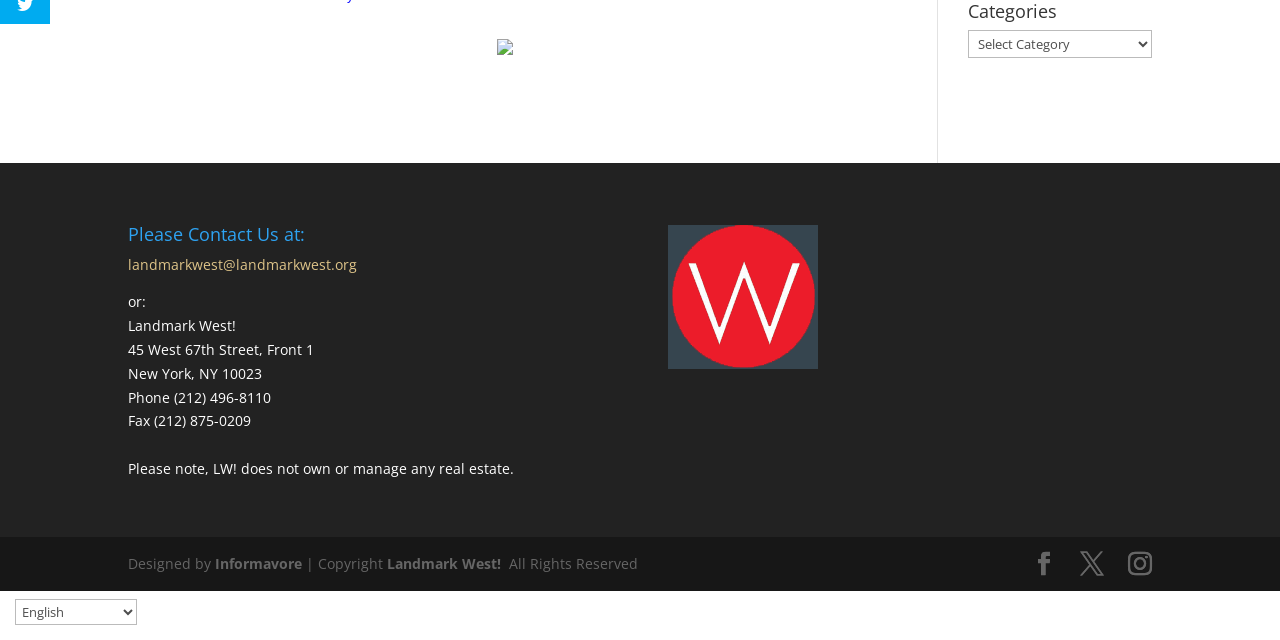Provide the bounding box coordinates of the HTML element described by the text: "Landmark West!".

[0.302, 0.866, 0.391, 0.895]